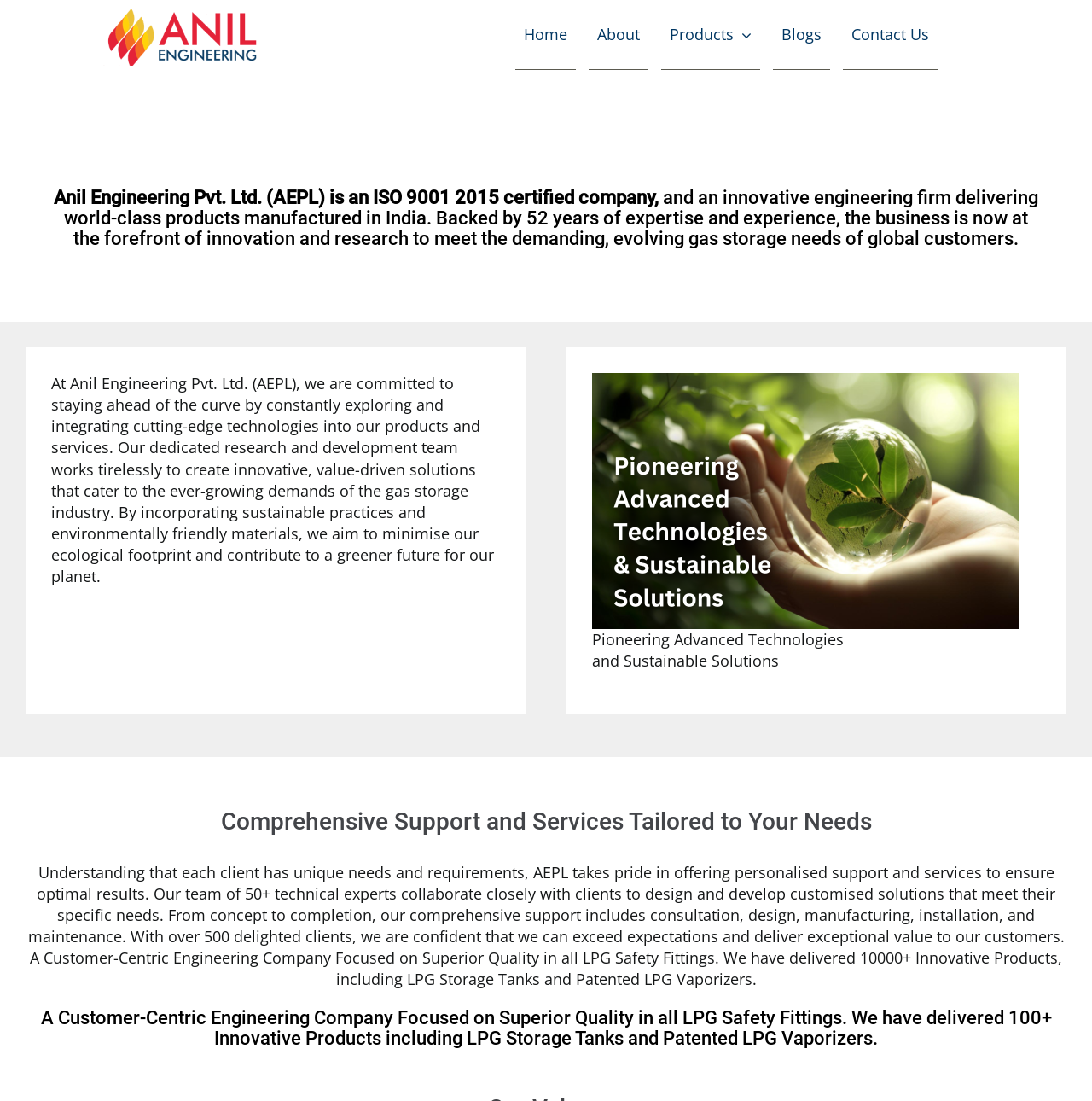Illustrate the webpage's structure and main components comprehensively.

The webpage is about Anil Engineering, a leading engineering firm that offers state-of-the-art cryogenic tanks, LPG safety fittings, LPG vaporizers, and storage tanks. At the top left of the page, there is a link to the company's website, "anilengg". 

To the right of the company link, there is a navigation menu with five links: "Home", "About", "Products", "Blogs", and "Contact Us". 

Below the navigation menu, there is a heading that describes the company as an ISO 9001 2015 certified company and an innovative engineering firm delivering world-class products manufactured in India. 

Following the company description, there is a paragraph of text that explains the company's commitment to staying ahead of the curve by constantly exploring and integrating cutting-edge technologies into their products and services. 

To the right of this paragraph, there is an image. Above the image, there are two lines of text: "Pioneering Advanced Technologies" and "and Sustainable Solutions". 

Below the image, there is a heading that describes the company's comprehensive support and services tailored to their clients' needs. 

Following the heading, there is a paragraph of text that explains how the company offers personalized support and services to ensure optimal results. 

Finally, at the bottom of the page, there is another heading that describes the company as a customer-centric engineering company focused on superior quality in all LPG safety fittings, and mentions that they have delivered over 10,000 innovative products, including LPG storage tanks and patented LPG vaporizers. There is also a "Go to Top" link at the bottom right corner of the page.